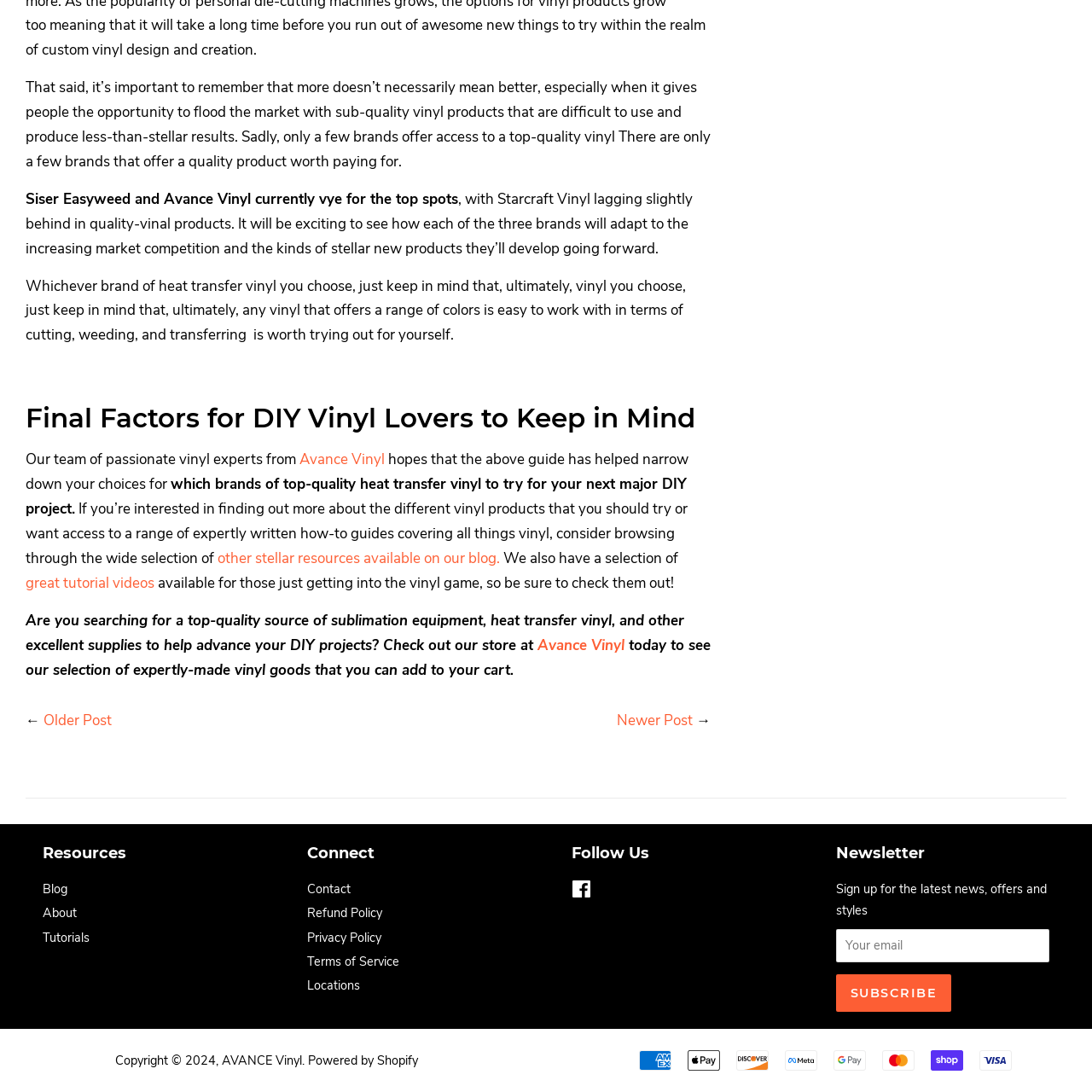What is the purpose of the 'Resources' section?
Please respond to the question thoroughly and include all relevant details.

The 'Resources' section appears to be a collection of links to related content, including the blog, tutorials, and other resources. This section is likely intended to provide users with additional information and support related to DIY vinyl projects.